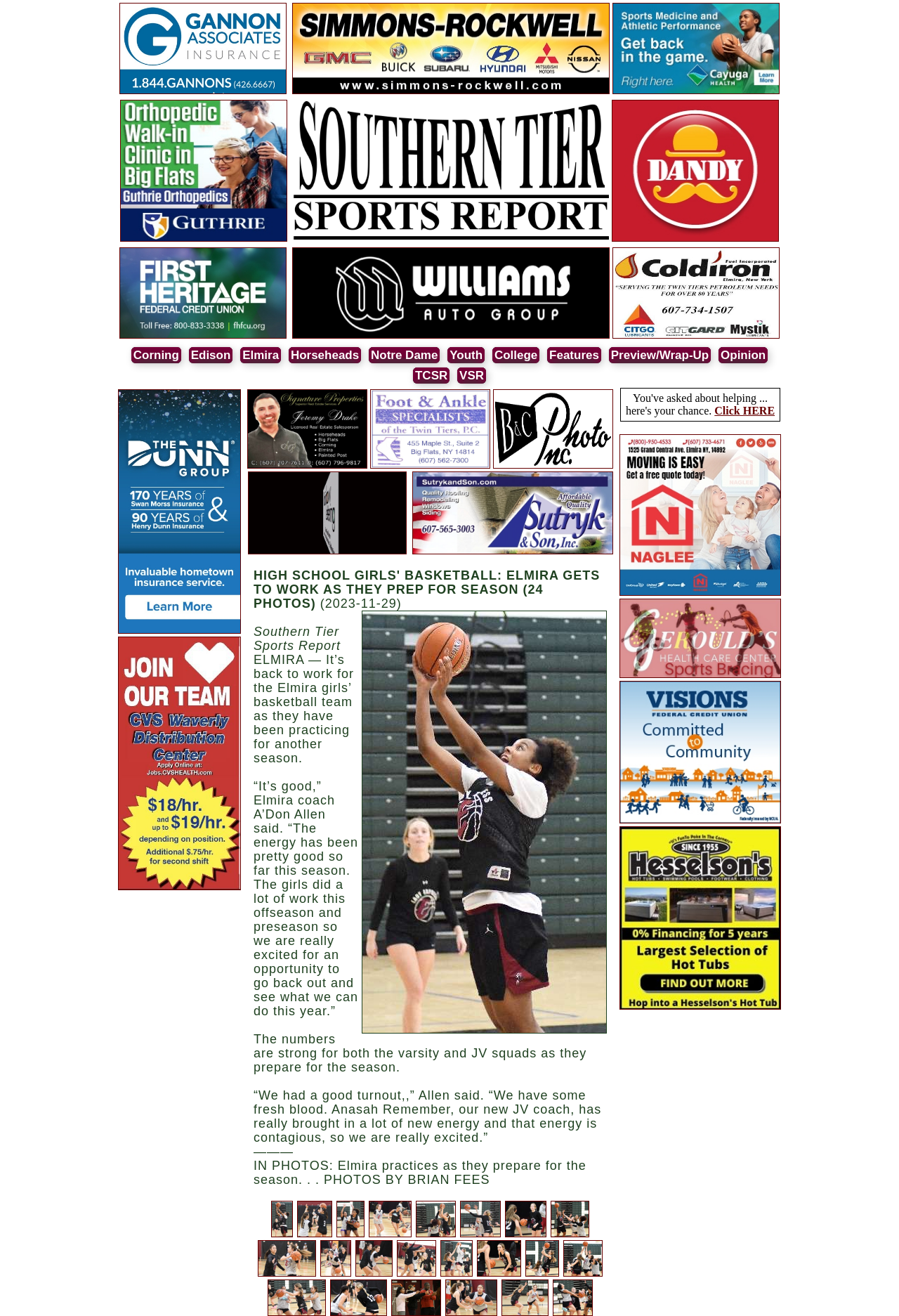What is the name of the coach quoted in the article?
Look at the image and respond with a single word or a short phrase.

A'Don Allen